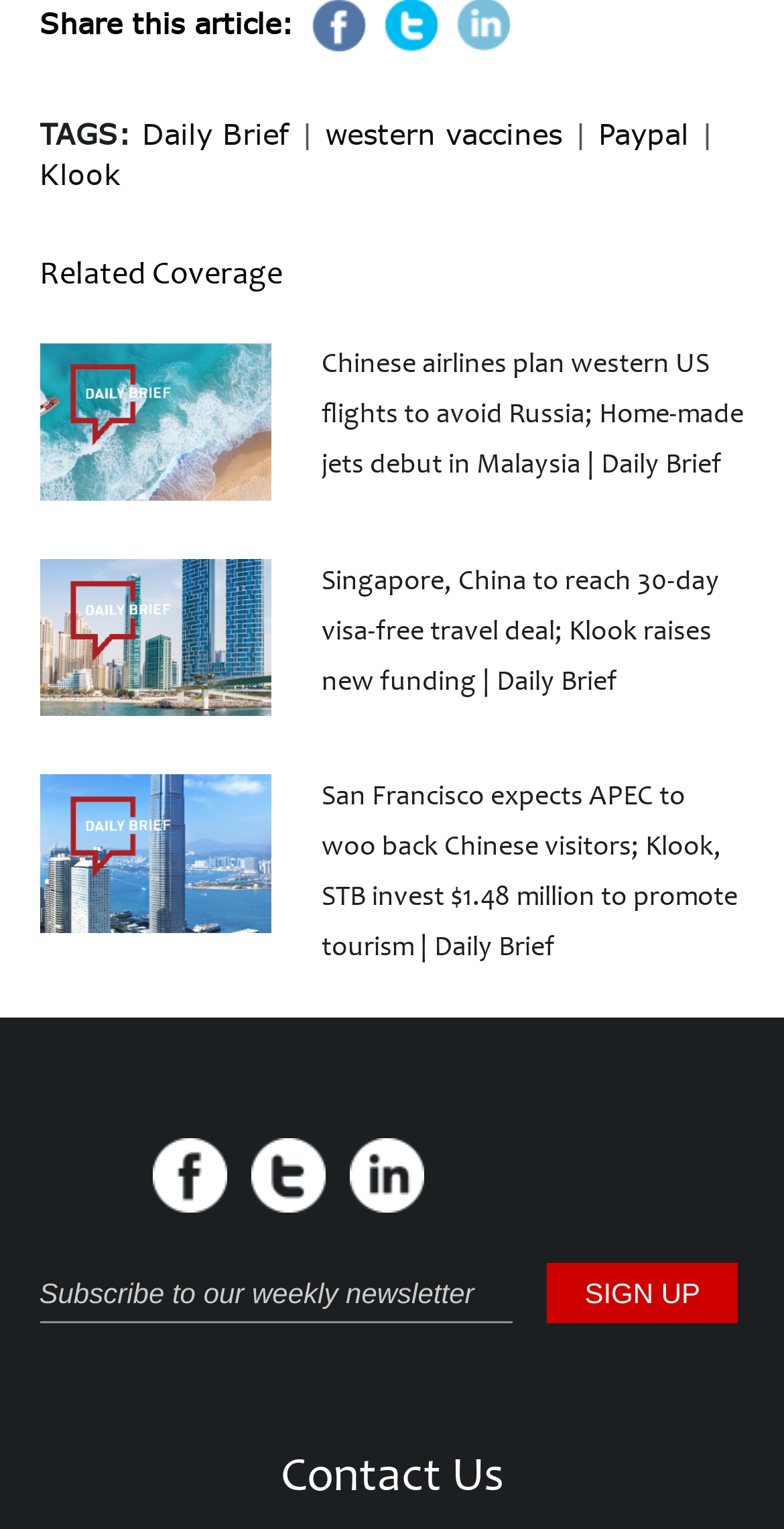Could you please study the image and provide a detailed answer to the question:
What is the purpose of the textbox?

The textbox is labeled 'Subscribe to our weekly newsletter' and is accompanied by a 'SIGN UP' button, indicating that its purpose is to allow users to subscribe to a newsletter.